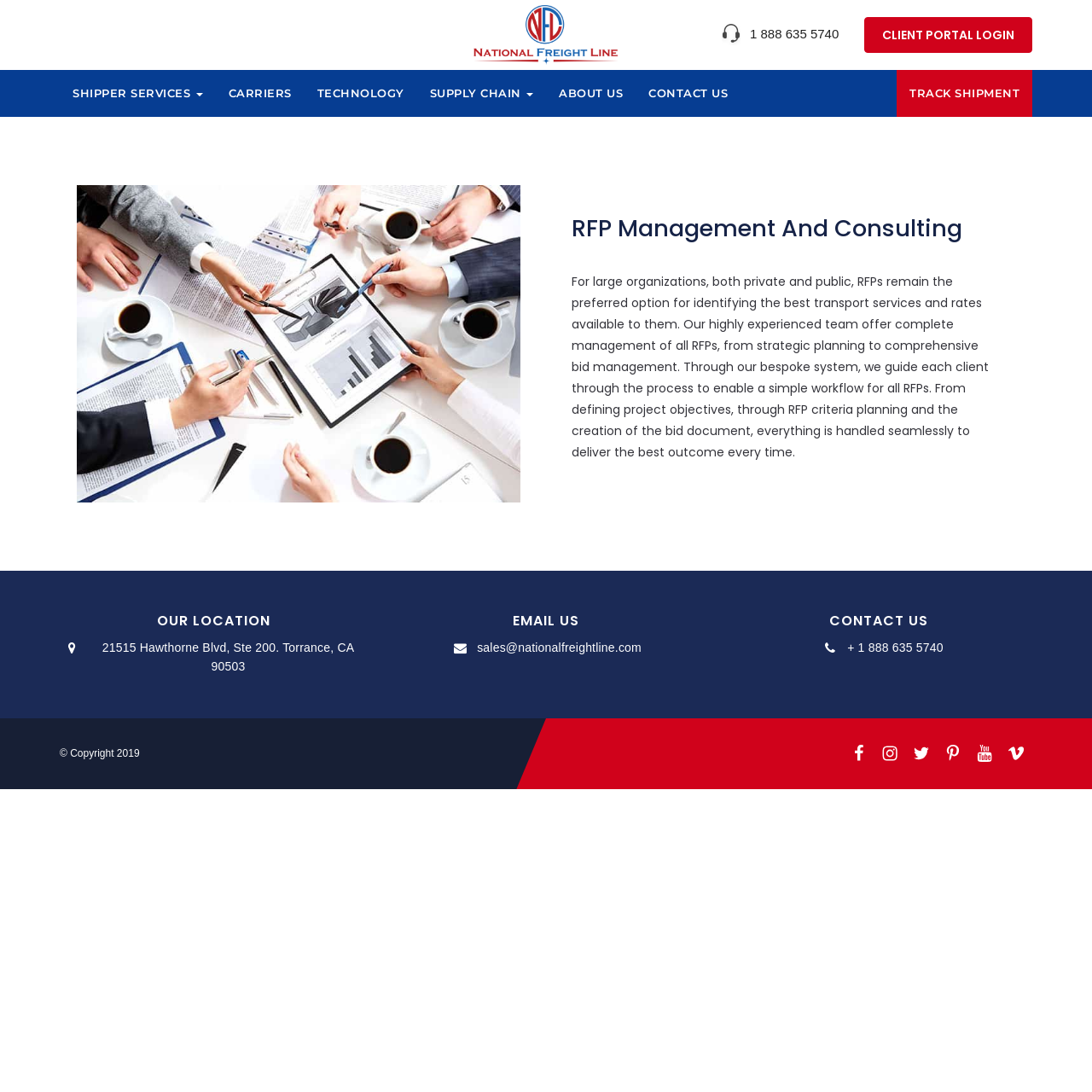Offer a detailed explanation of the webpage layout and contents.

The webpage is about RFP management and consulting services provided by NFL Logistics. At the top, there is a logo of NFL Logistics, accompanied by a phone number and a client portal login link. Below this, there is a navigation menu with links to various sections, including Shipper Services, Carriers, Technology, Supply Chain, About Us, Contact Us, and Track Shipment.

The main content area is divided into two sections. The first section has a heading "RFP Management And Consulting" and a paragraph of text that describes the services offered by NFL Logistics, including strategic planning, bid management, and workflow guidance for RFPs. There is also an image on the left side of this section.

The second section is located at the bottom of the page and contains the company's location, email address, and contact information. There are also social media links in the footer section.

There are a total of 7 links in the navigation menu, 2 images, 5 headings, and 7 static text elements on the page. The layout is organized, with clear headings and concise text, making it easy to navigate and understand the content.